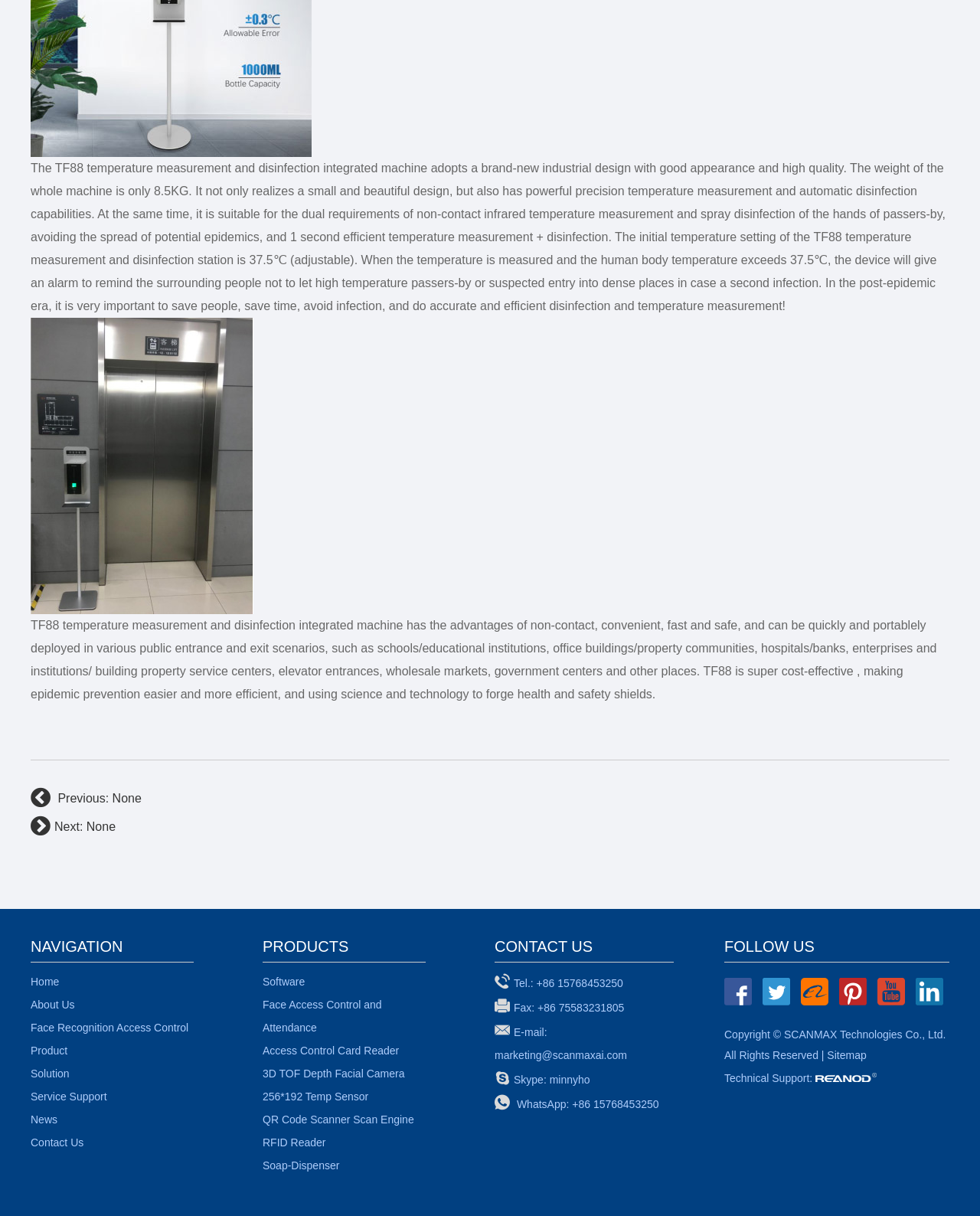Please identify the bounding box coordinates of the area that needs to be clicked to follow this instruction: "Click the 'Home' link".

[0.031, 0.802, 0.06, 0.812]